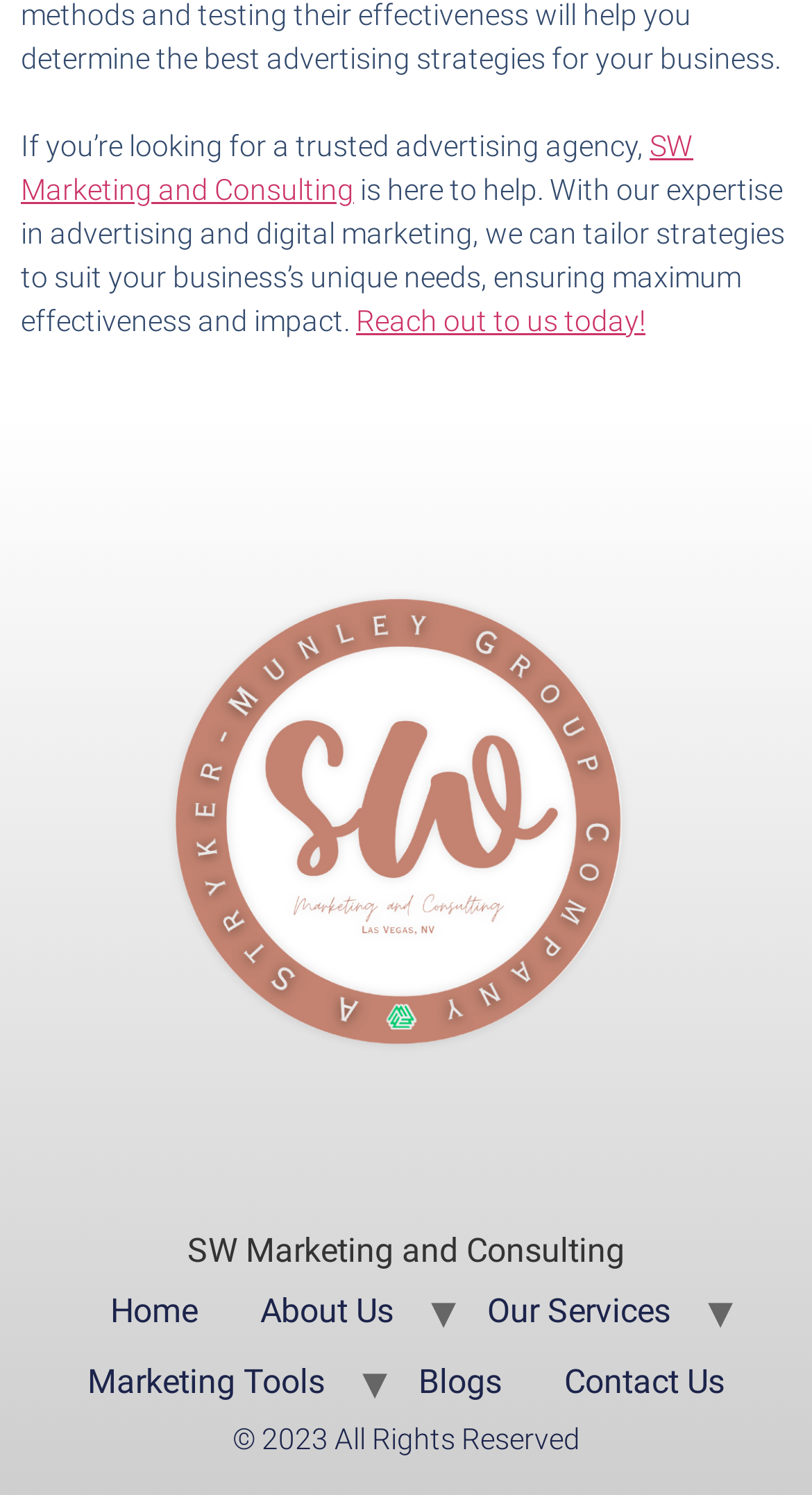Please determine the bounding box coordinates of the section I need to click to accomplish this instruction: "Click on the 'Home' link".

[0.097, 0.854, 0.282, 0.901]